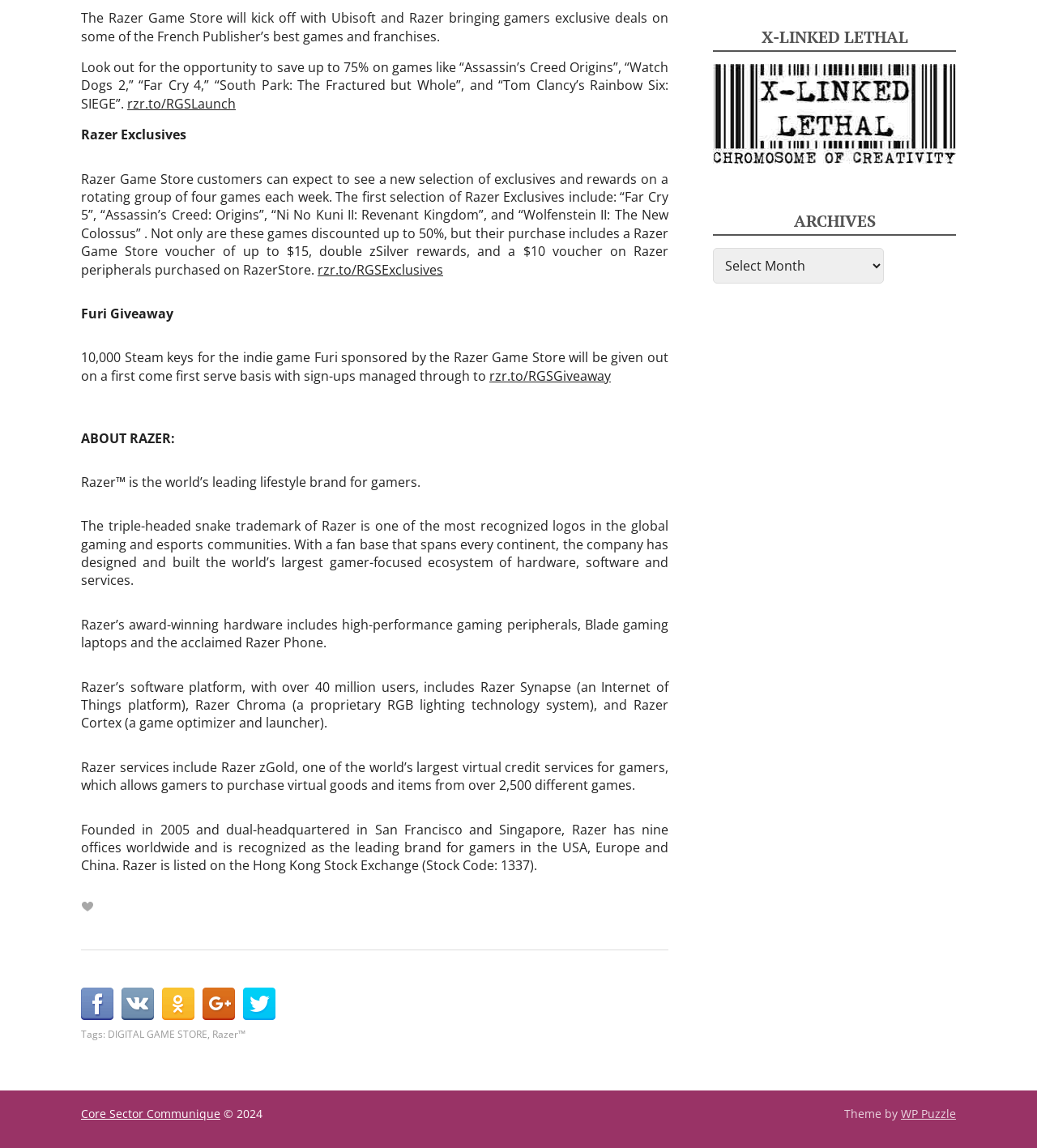Please indicate the bounding box coordinates of the element's region to be clicked to achieve the instruction: "Click on the link to learn more about Razer Exclusives". Provide the coordinates as four float numbers between 0 and 1, i.e., [left, top, right, bottom].

[0.306, 0.227, 0.427, 0.242]